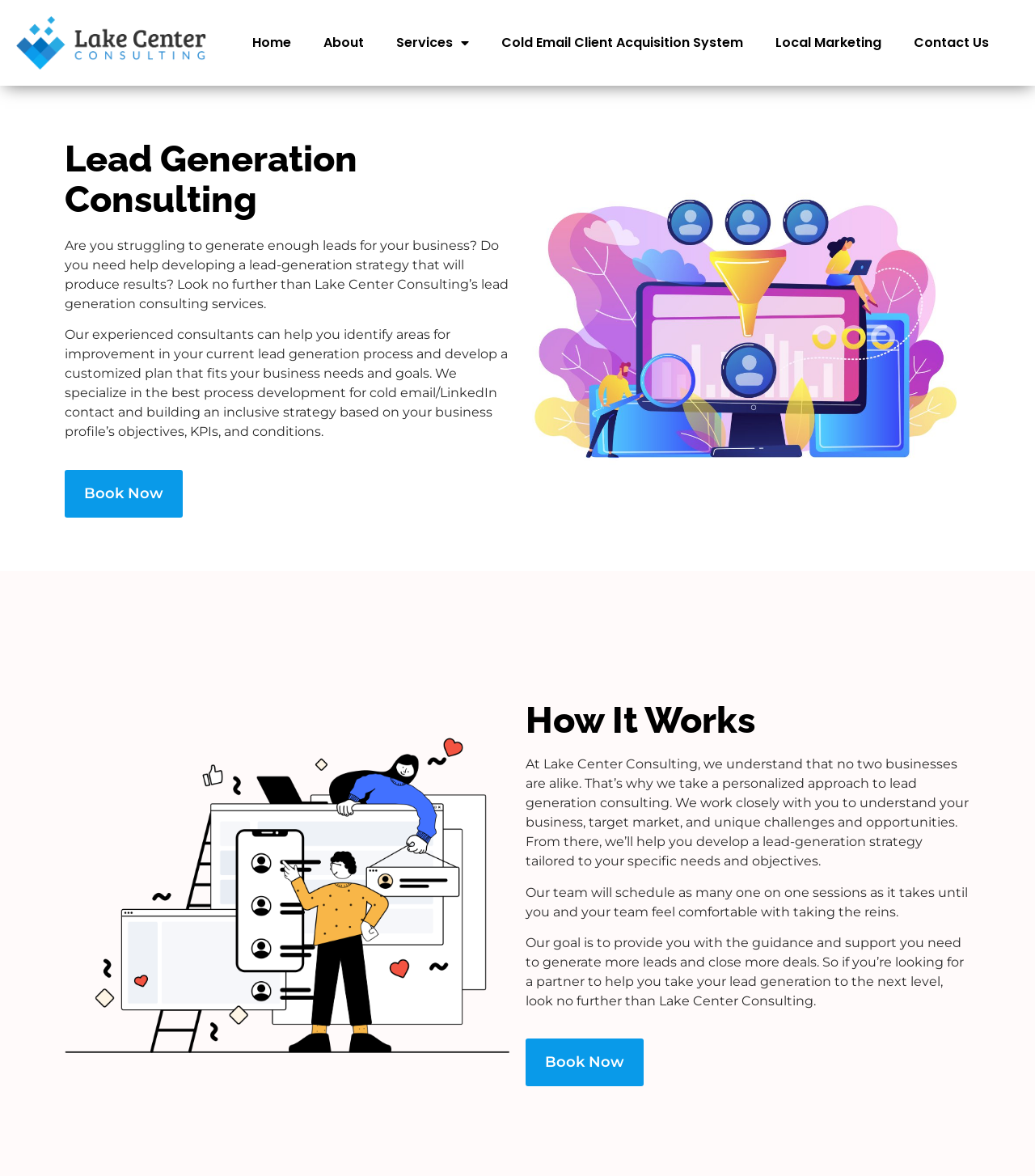Pinpoint the bounding box coordinates of the element to be clicked to execute the instruction: "Book a consultation".

[0.062, 0.399, 0.177, 0.44]